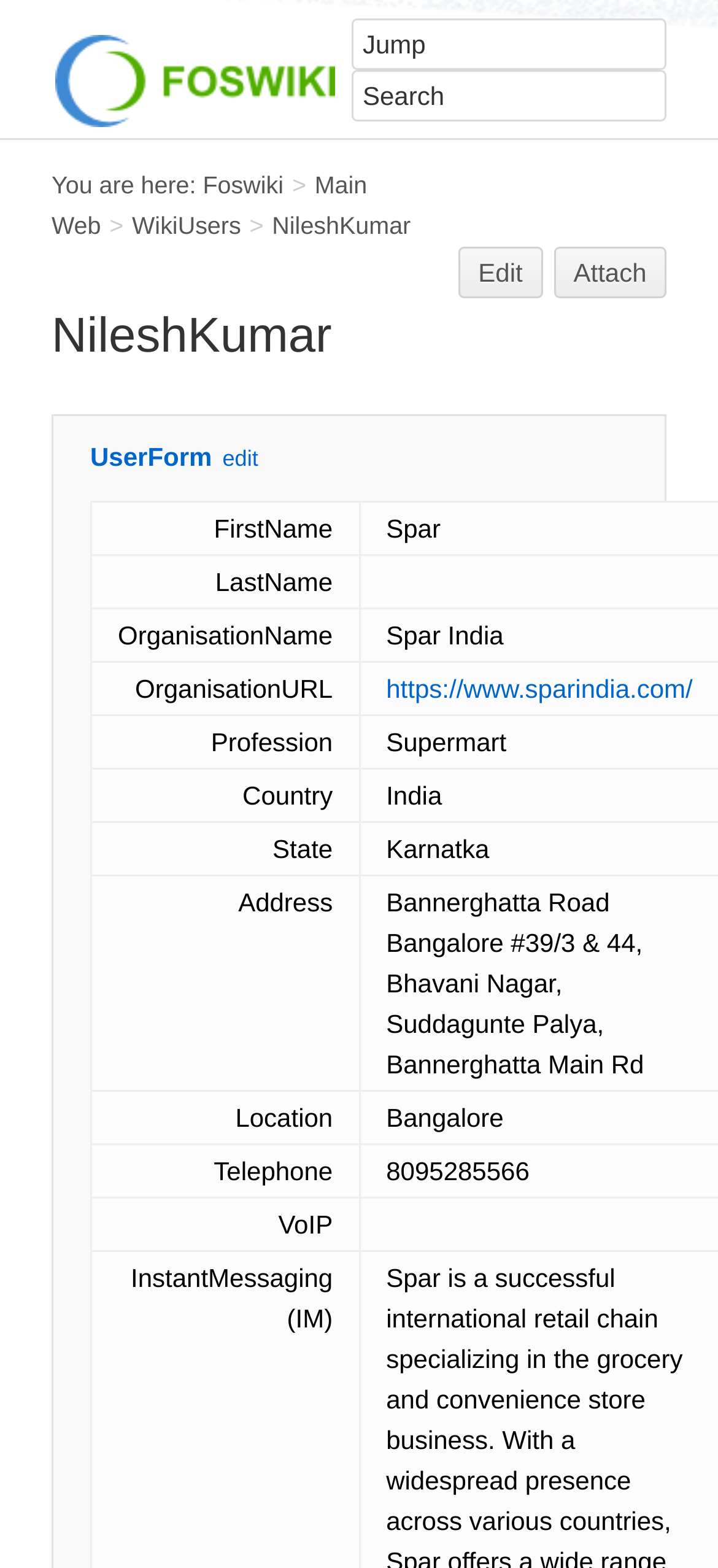Provide the bounding box coordinates of the HTML element this sentence describes: "TV Show Recaps1068". The bounding box coordinates consist of four float numbers between 0 and 1, i.e., [left, top, right, bottom].

None